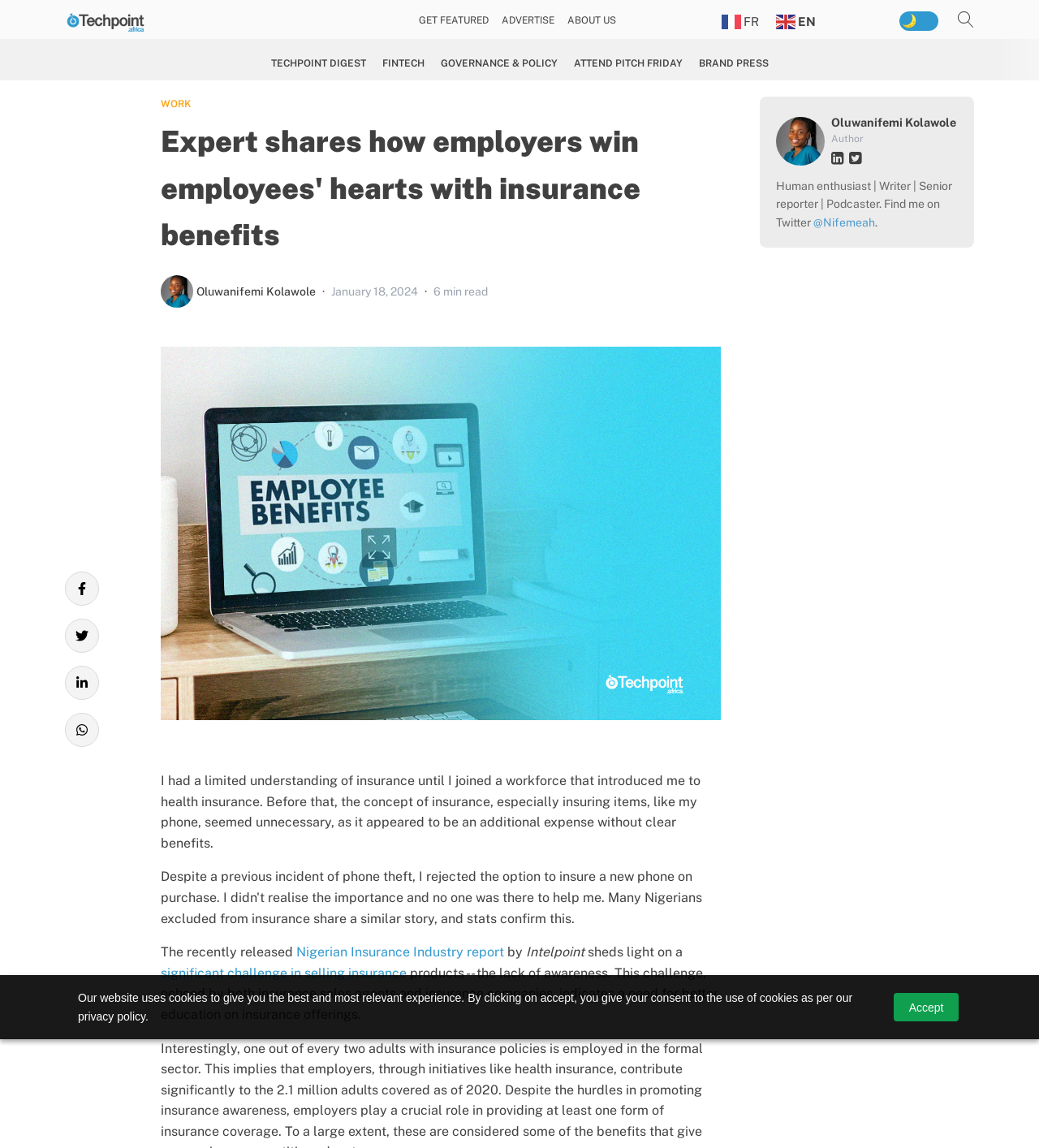Please provide a one-word or short phrase answer to the question:
What is the estimated reading time of the article?

6 min